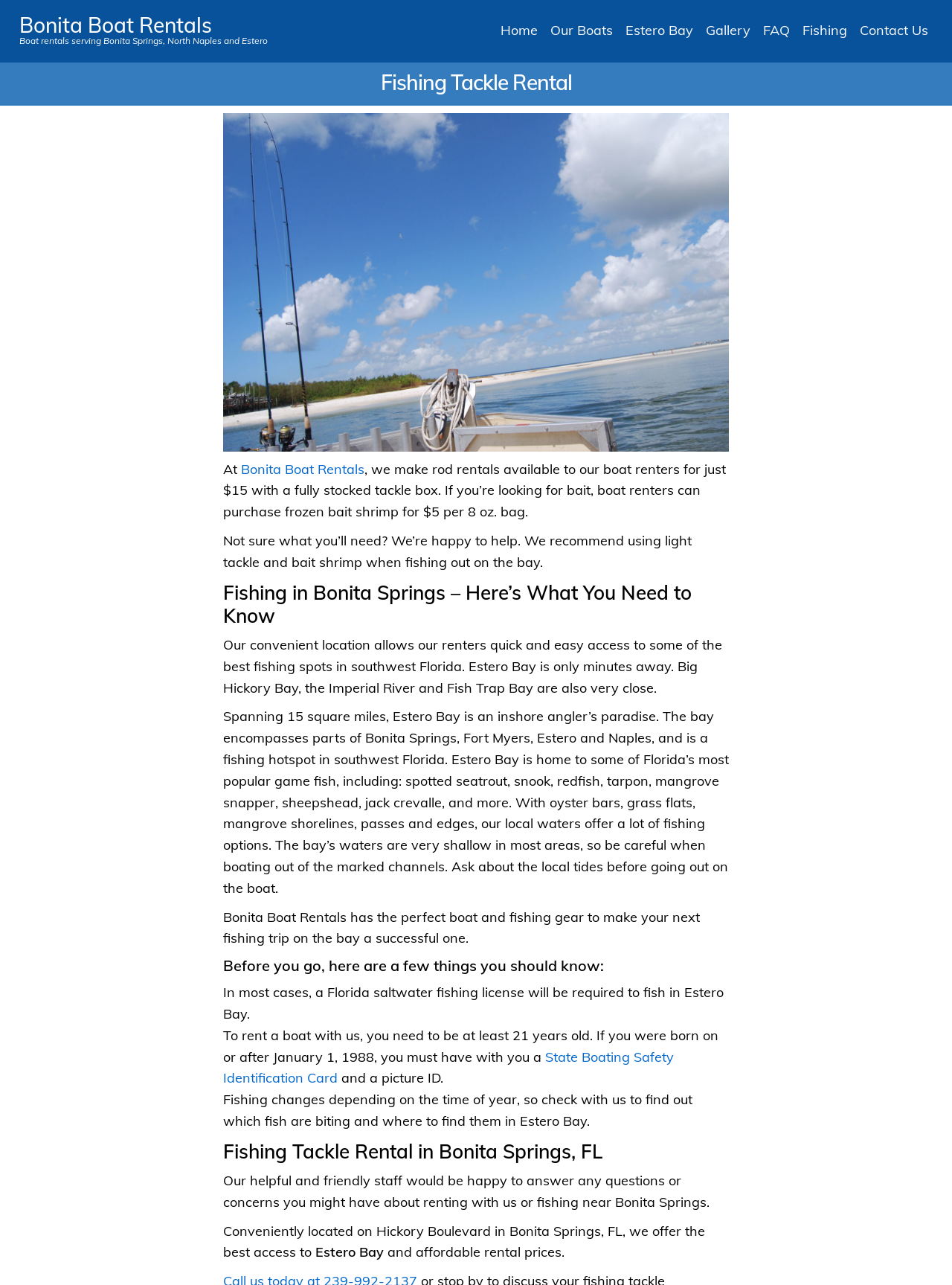What is the minimum age requirement to rent a boat?
Based on the visual, give a brief answer using one word or a short phrase.

21 years old